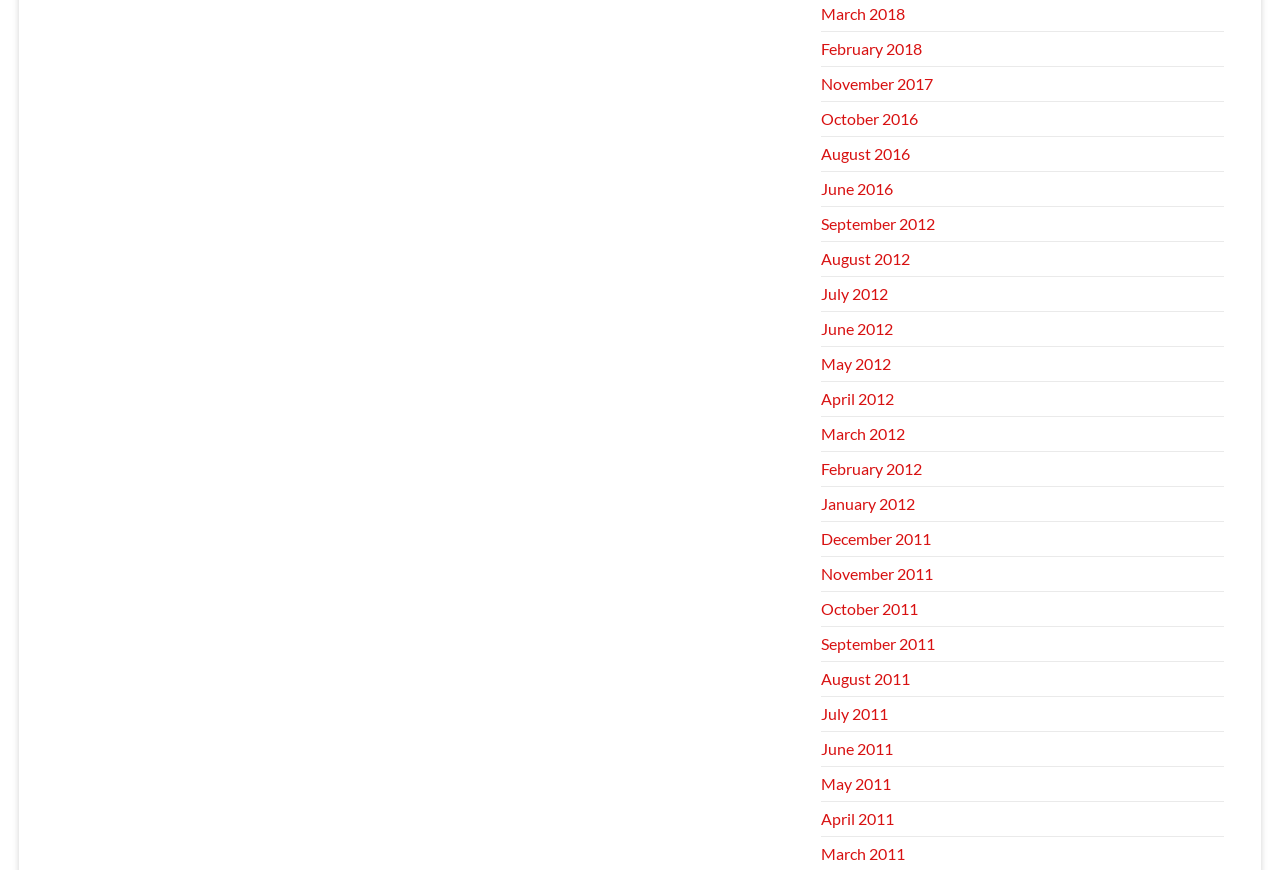Are there any months listed in 2010?
Please provide an in-depth and detailed response to the question.

I looked at the list of links on the webpage and did not find any months listed in 2010.